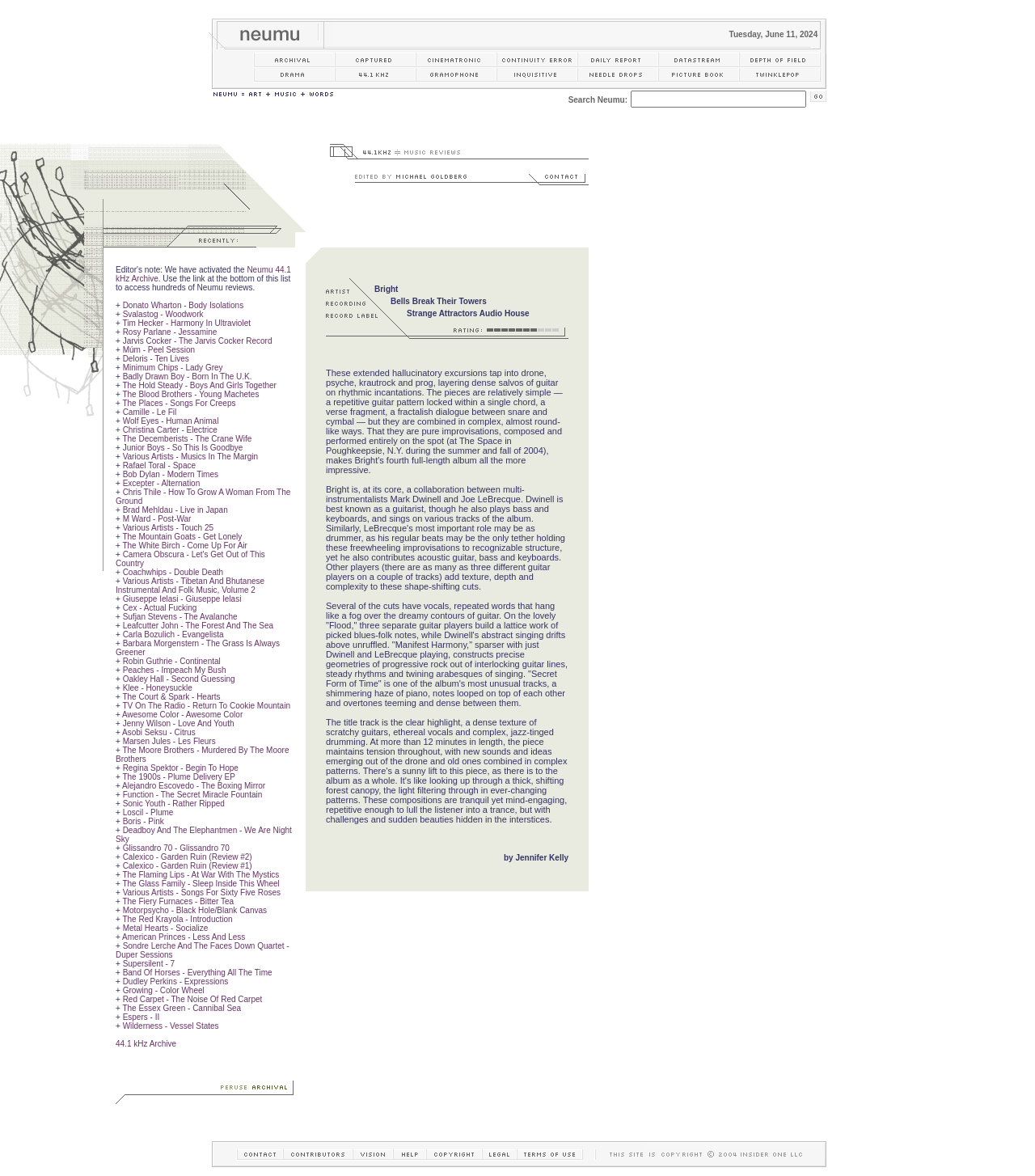Please provide the bounding box coordinates for the element that needs to be clicked to perform the following instruction: "click on neumu". The coordinates should be given as four float numbers between 0 and 1, i.e., [left, top, right, bottom].

[0.202, 0.03, 0.323, 0.042]